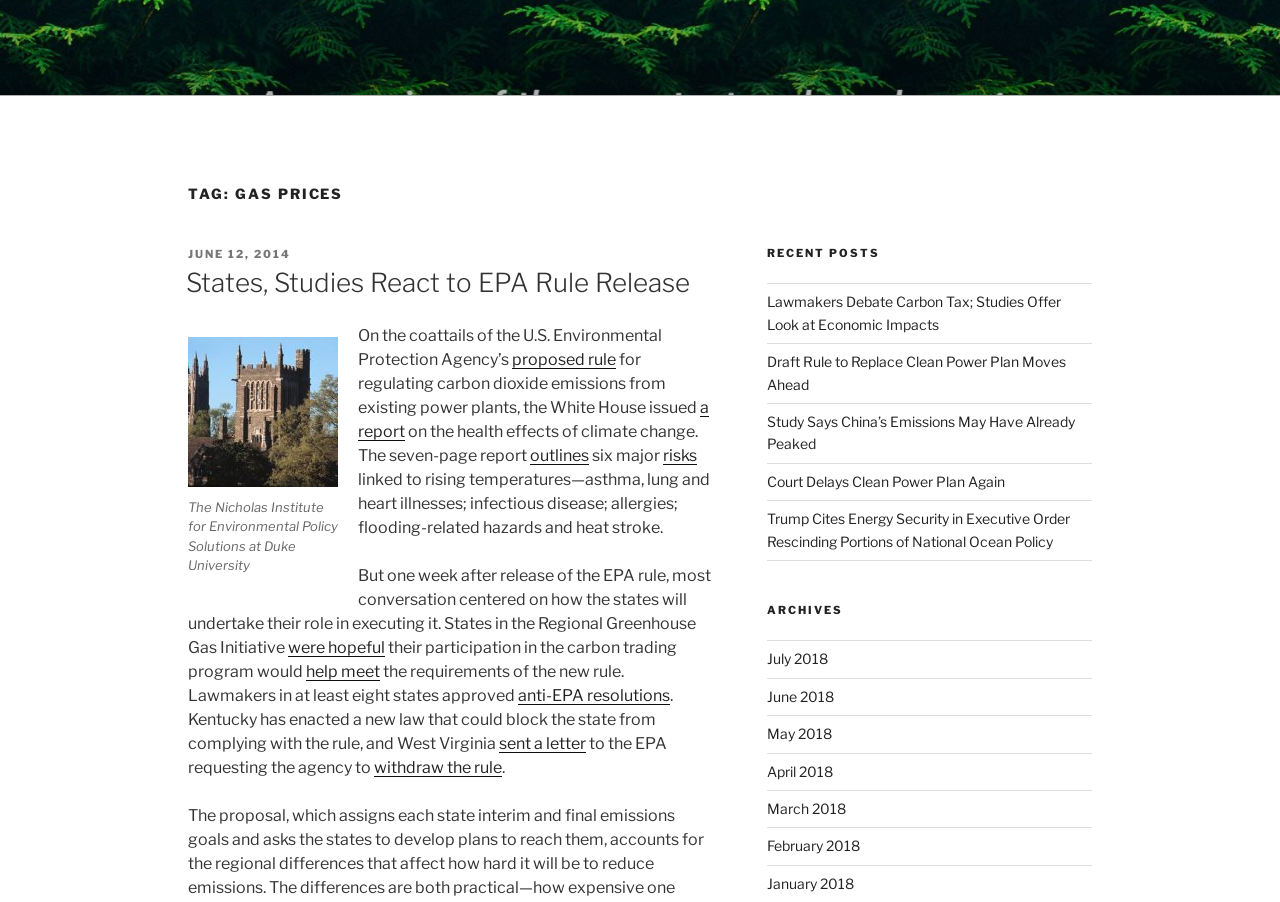Locate the bounding box coordinates of the element that should be clicked to execute the following instruction: "Click on the link to read the post about States reacting to EPA Rule Release".

[0.147, 0.294, 0.556, 0.335]